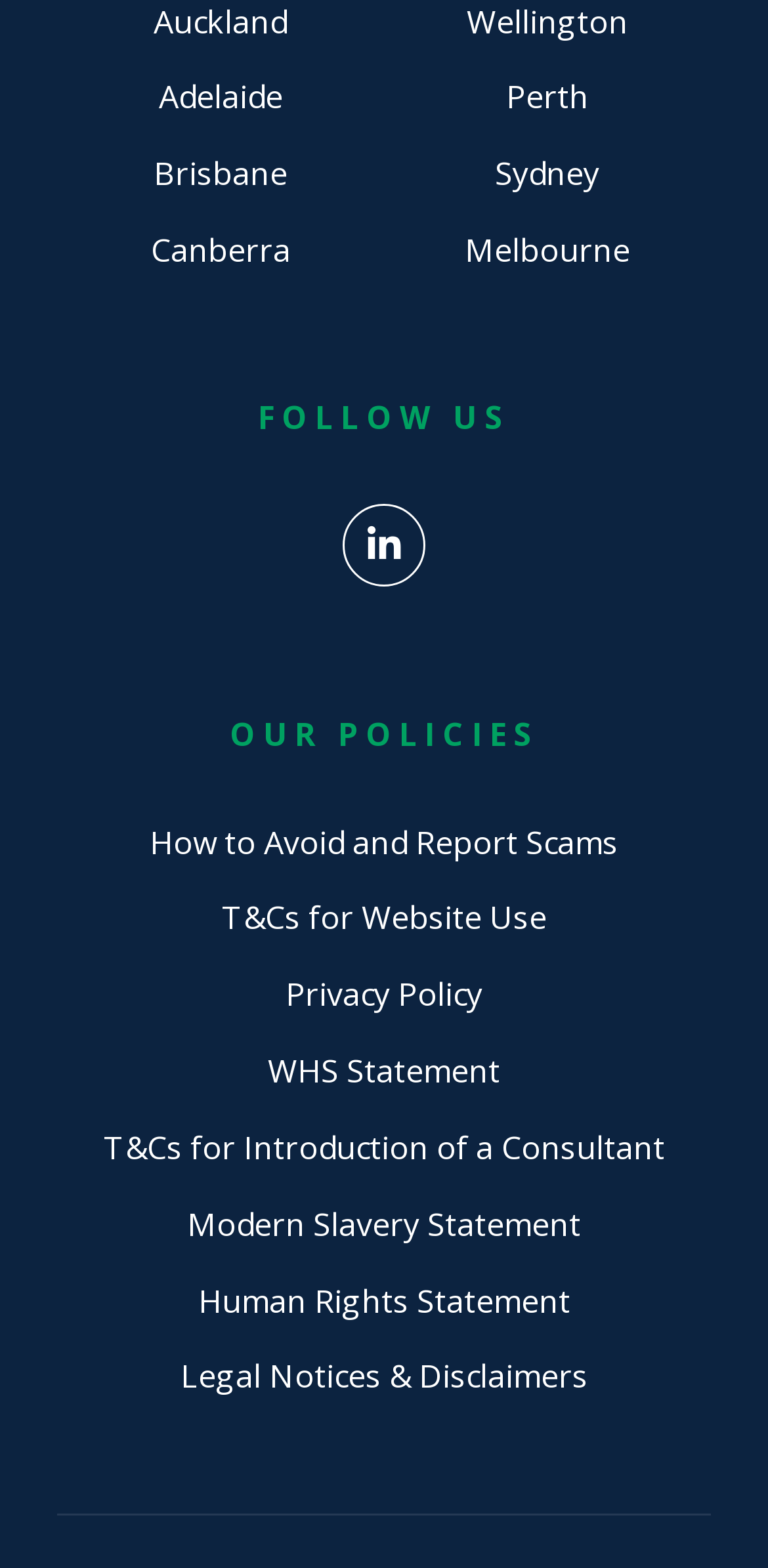Determine the bounding box coordinates of the section to be clicked to follow the instruction: "view terms and conditions for website use". The coordinates should be given as four float numbers between 0 and 1, formatted as [left, top, right, bottom].

[0.288, 0.572, 0.712, 0.599]